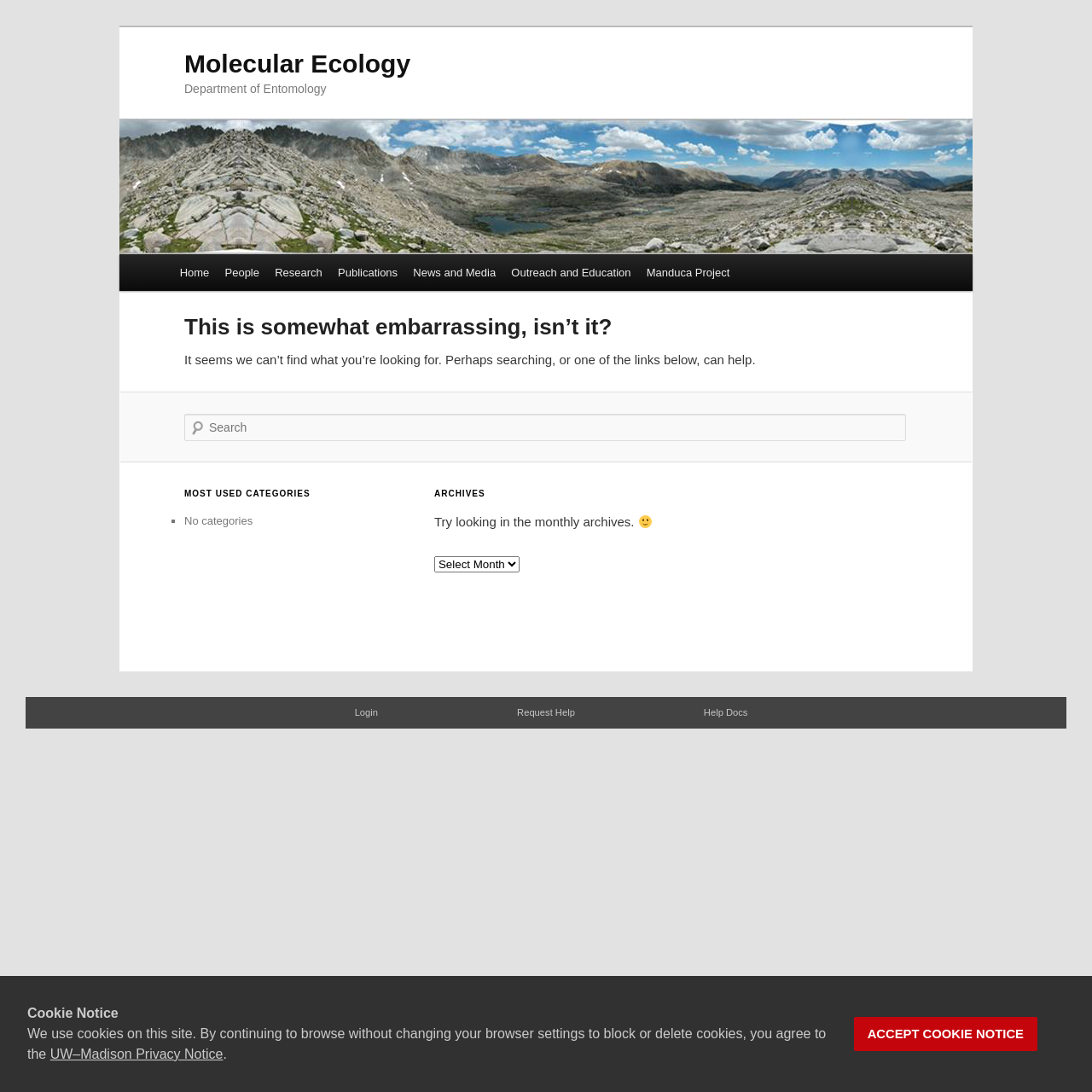Specify the bounding box coordinates of the element's area that should be clicked to execute the given instruction: "Click the 'Logo w/ Tagline - Shilsfund' link". The coordinates should be four float numbers between 0 and 1, i.e., [left, top, right, bottom].

None